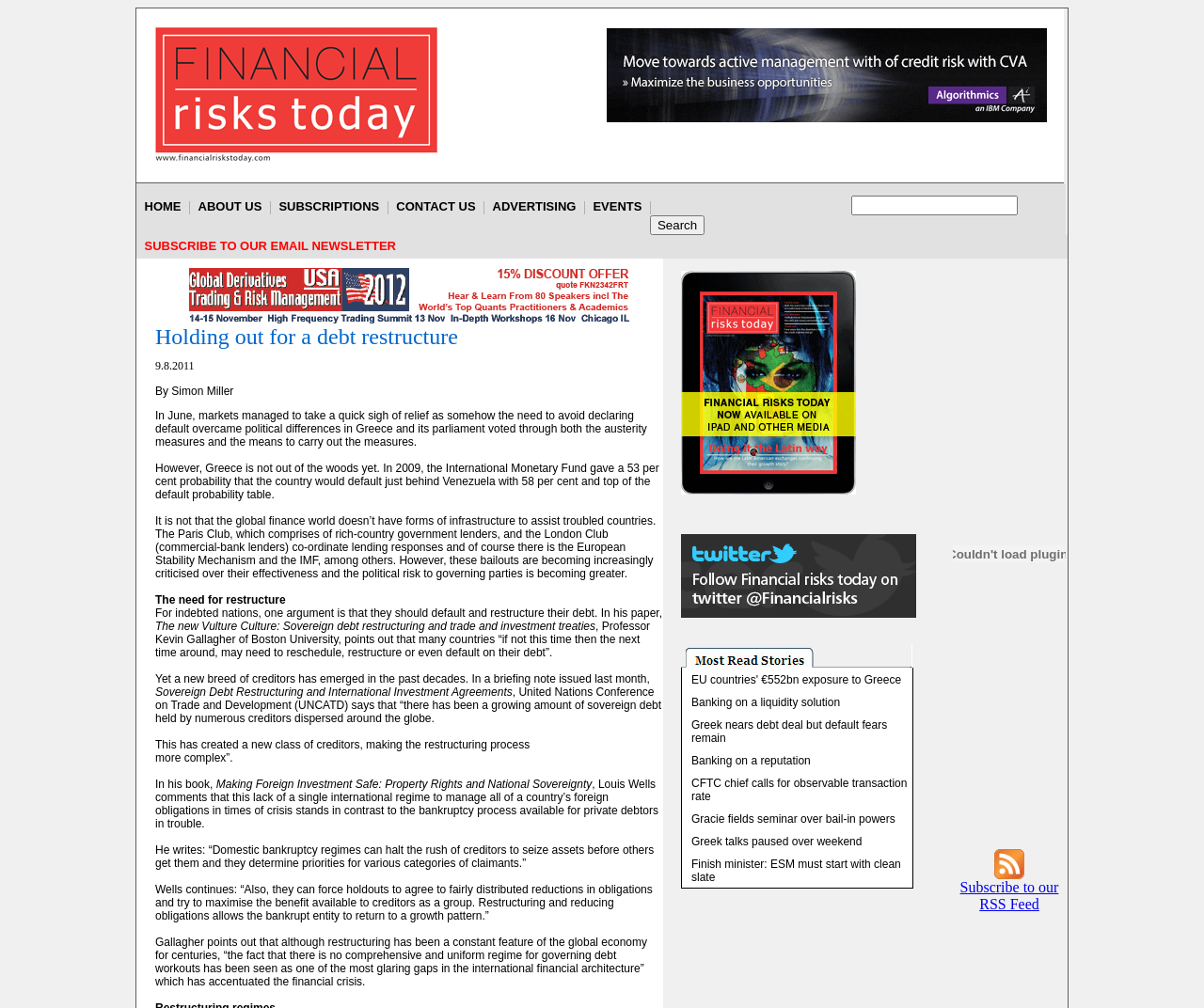Find the bounding box coordinates of the element I should click to carry out the following instruction: "Read about sovereign debt restructuring and international investment agreements".

[0.129, 0.68, 0.426, 0.693]